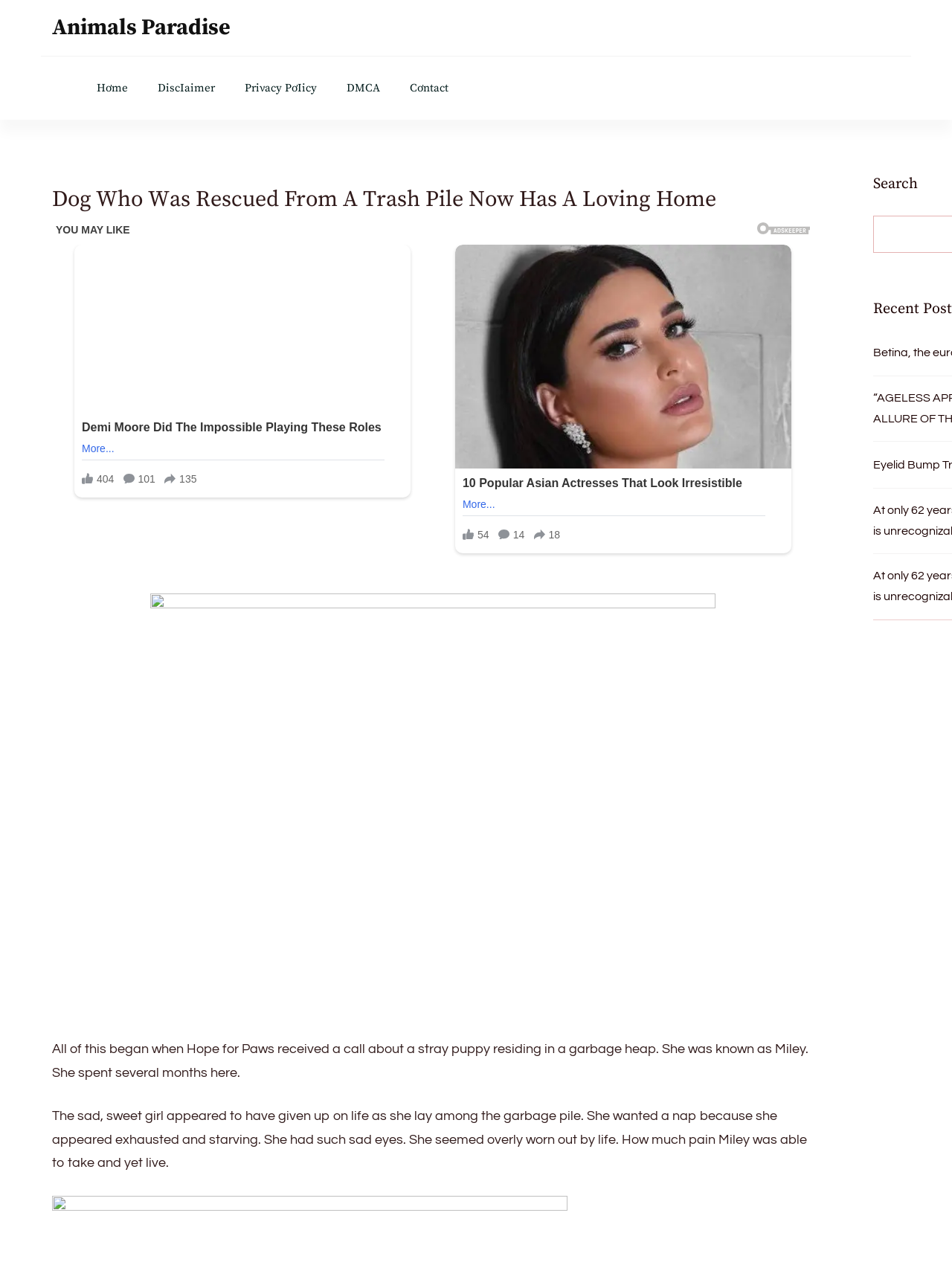Review the image closely and give a comprehensive answer to the question: What is the name of the puppy?

The name of the puppy is mentioned in the text as 'Miley' when describing the story of how Hope for Paws received a call about a stray puppy residing in a garbage heap.